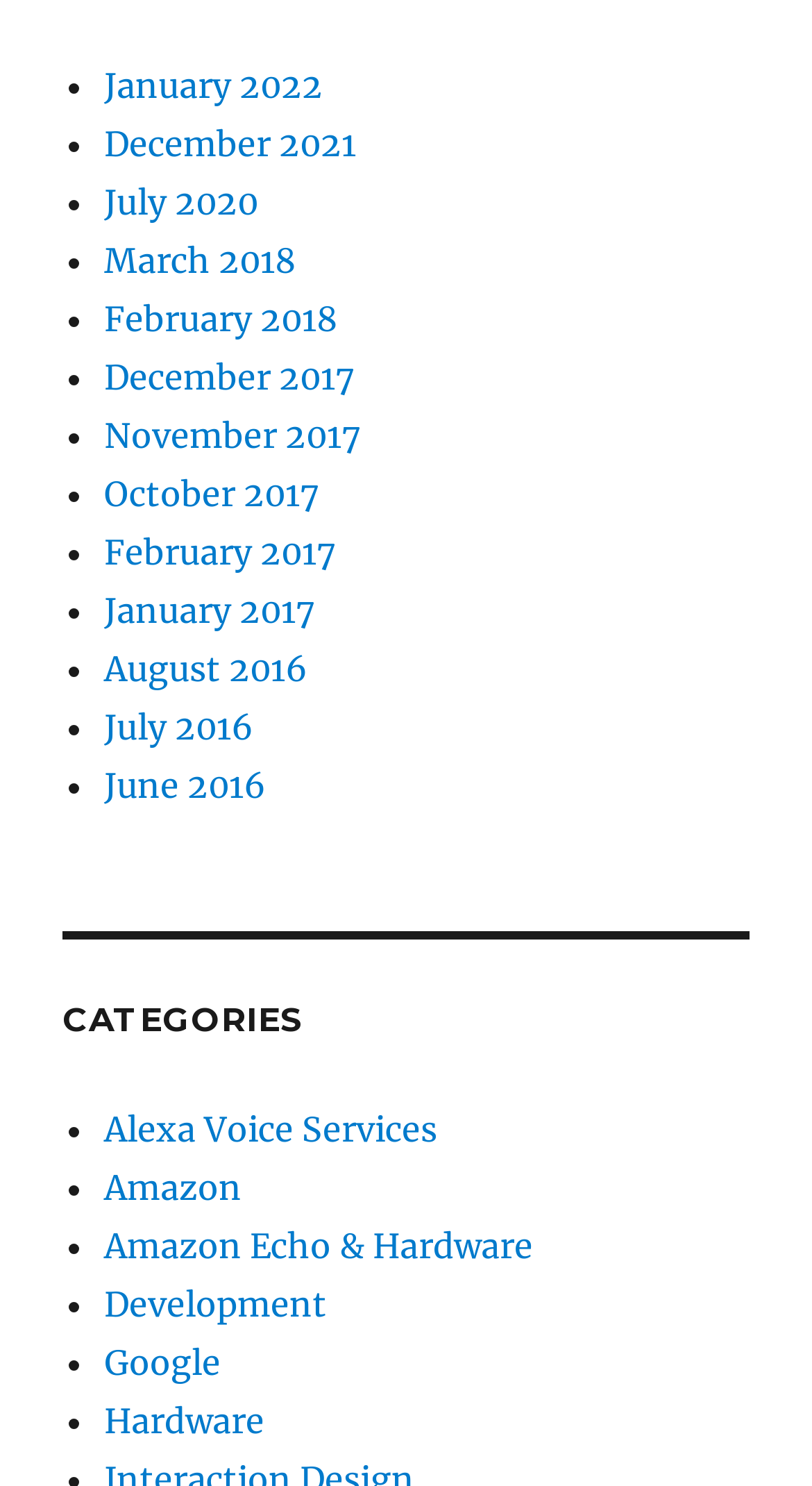Analyze the image and deliver a detailed answer to the question: What is the last category listed?

I looked at the 'CATEGORIES' section and found the last link which is 'Hardware'.